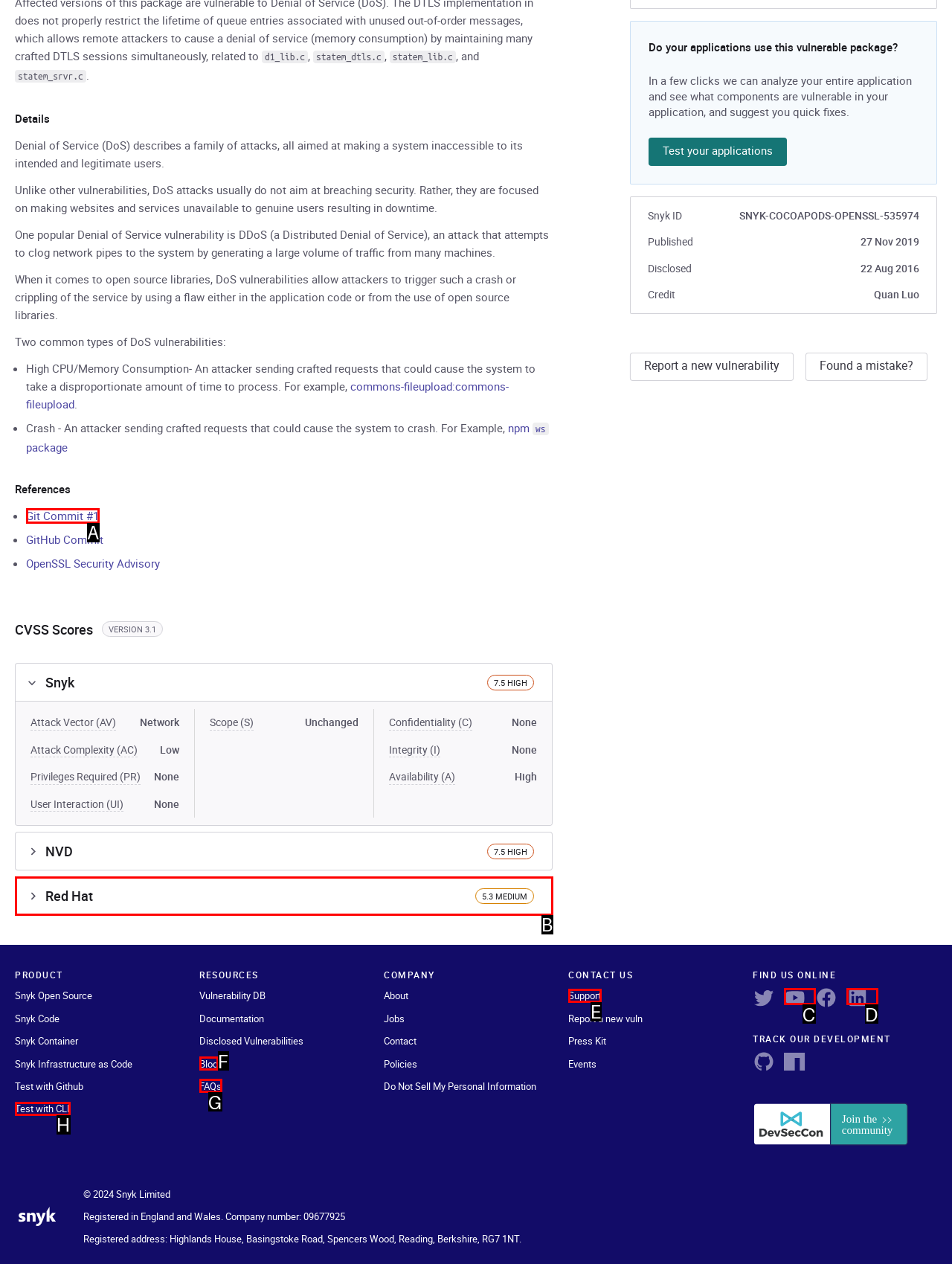Identify the HTML element that corresponds to the description: Git Commit #1 Provide the letter of the correct option directly.

A